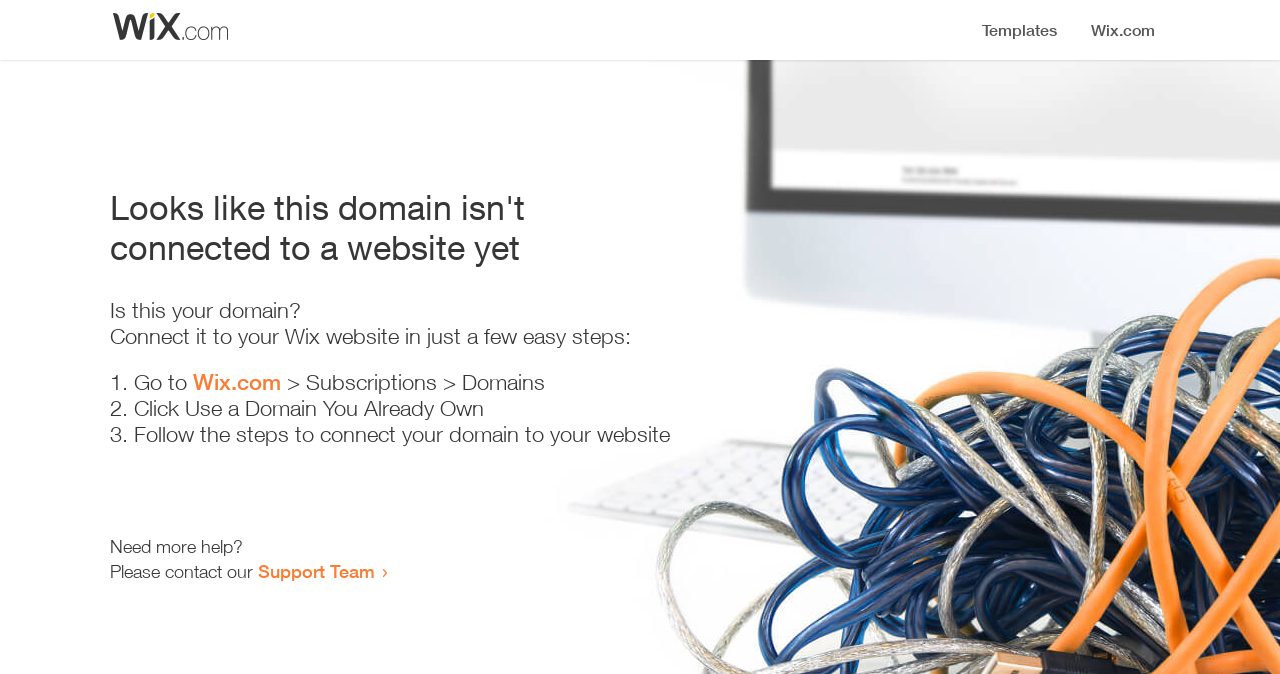Using the element description provided, determine the bounding box coordinates in the format (top-left x, top-left y, bottom-right x, bottom-right y). Ensure that all values are floating point numbers between 0 and 1. Element description: Wix.com

[0.151, 0.547, 0.22, 0.586]